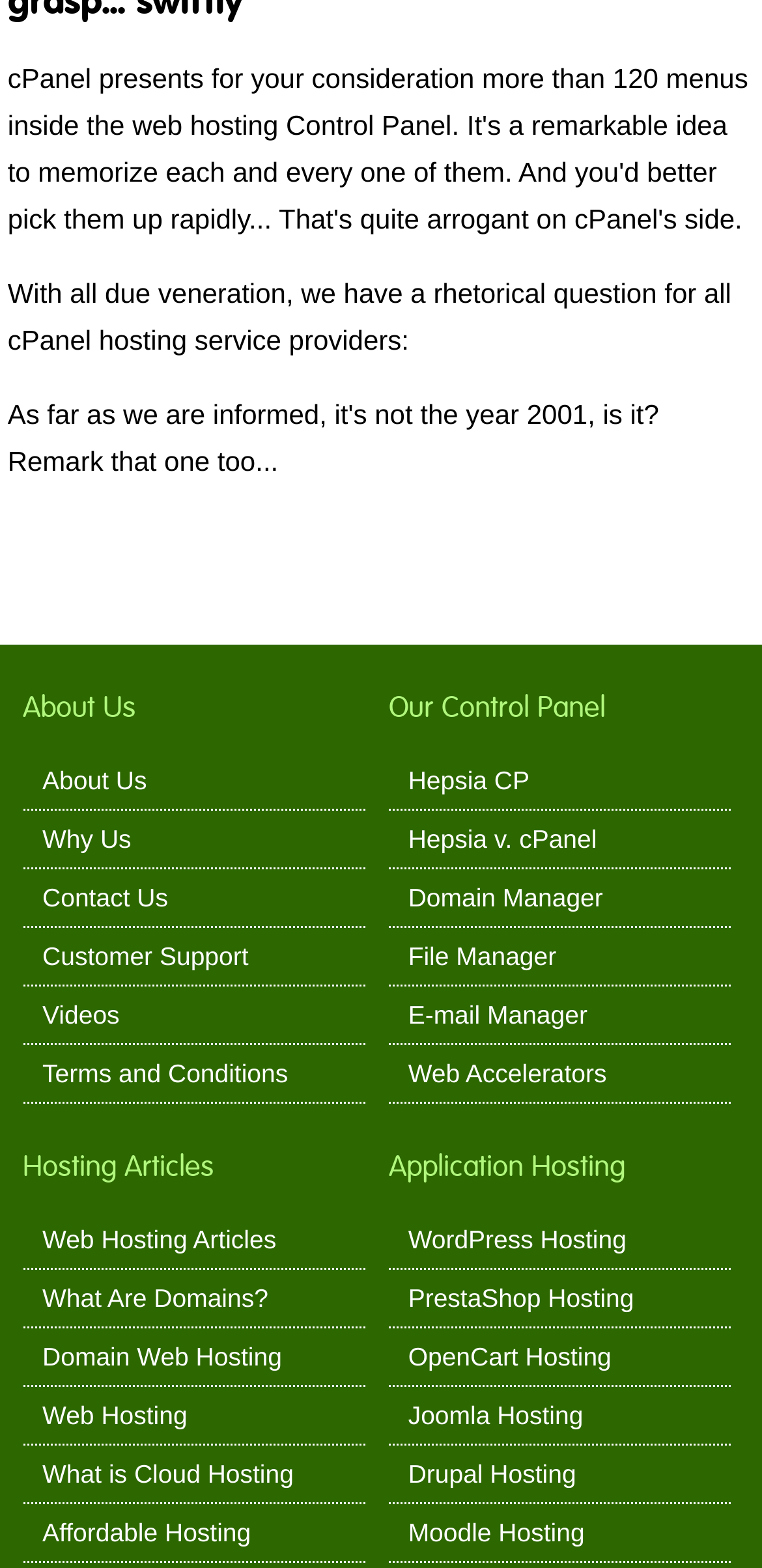What is the purpose of the 'Customer Support' link?
Using the image, answer in one word or phrase.

To provide support to customers